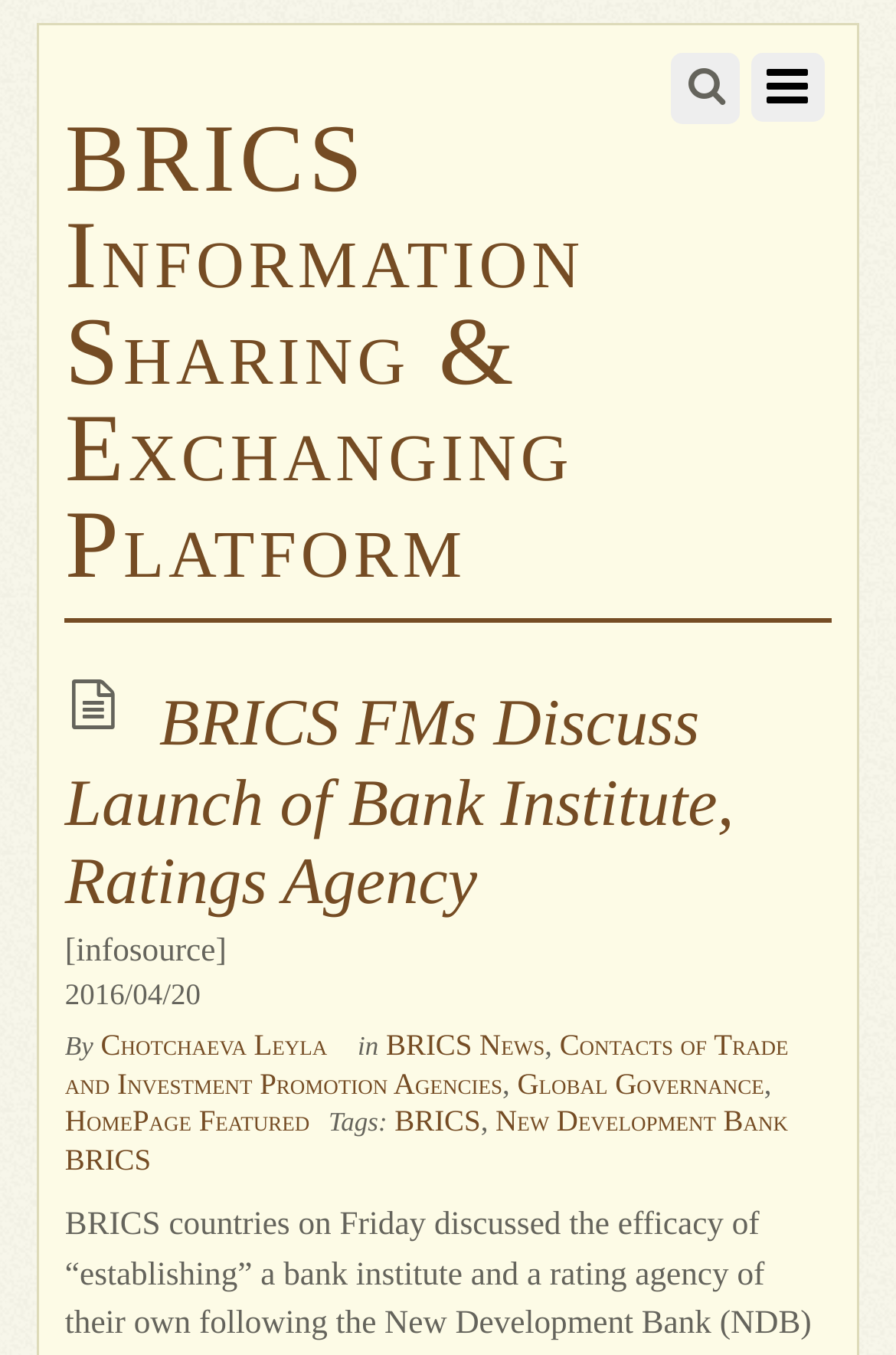Create an in-depth description of the webpage, covering main sections.

The webpage appears to be a news article or blog post about BRICS (Brazil, Russia, India, China, and South Africa) discussing the launch of a bank institute and ratings agency. 

At the top left of the page, there is a link to the "BRICS Information Sharing & Exchanging Platform". Next to it, on the right side, is a search box labeled "Search". 

Below the search box, the main content of the webpage begins with a heading that repeats the title "BRICS FMs Discuss Launch of Bank Institute, Ratings Agency". This heading is followed by a link with the same title. 

Underneath the heading, there is a brief description or caption indicated by the text "[infosource]". The publication date "2016/04/20" is displayed below, along with the author's name "Chotchaeva Leyla" and a link to "BRICS News". 

The article's content is not explicitly described in the accessibility tree, but it likely occupies the majority of the page's central area. 

At the bottom of the page, there are several links to related topics, including "Contacts of Trade and Investment Promotion Agencies", "Global Governance", and "HomePage Featured". Additionally, there are tags listed, including "BRICS" and "New Development Bank BRICS", separated by commas.